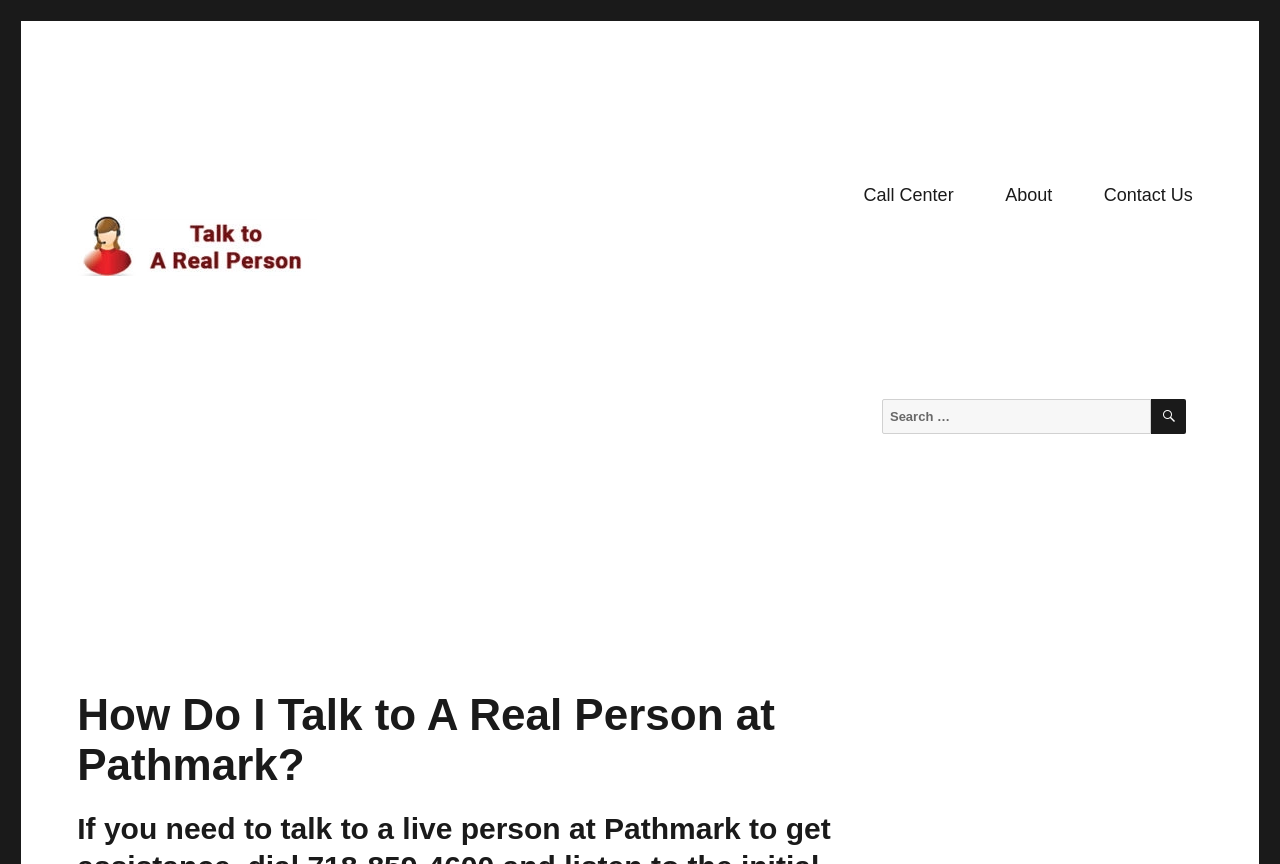What is the purpose of the search box on the webpage?
Could you answer the question with a detailed and thorough explanation?

The search box is located on the webpage, accompanied by a label that says 'Search for:'. This suggests that the search box is intended for users to search for specific information or topics related to Pathmark.